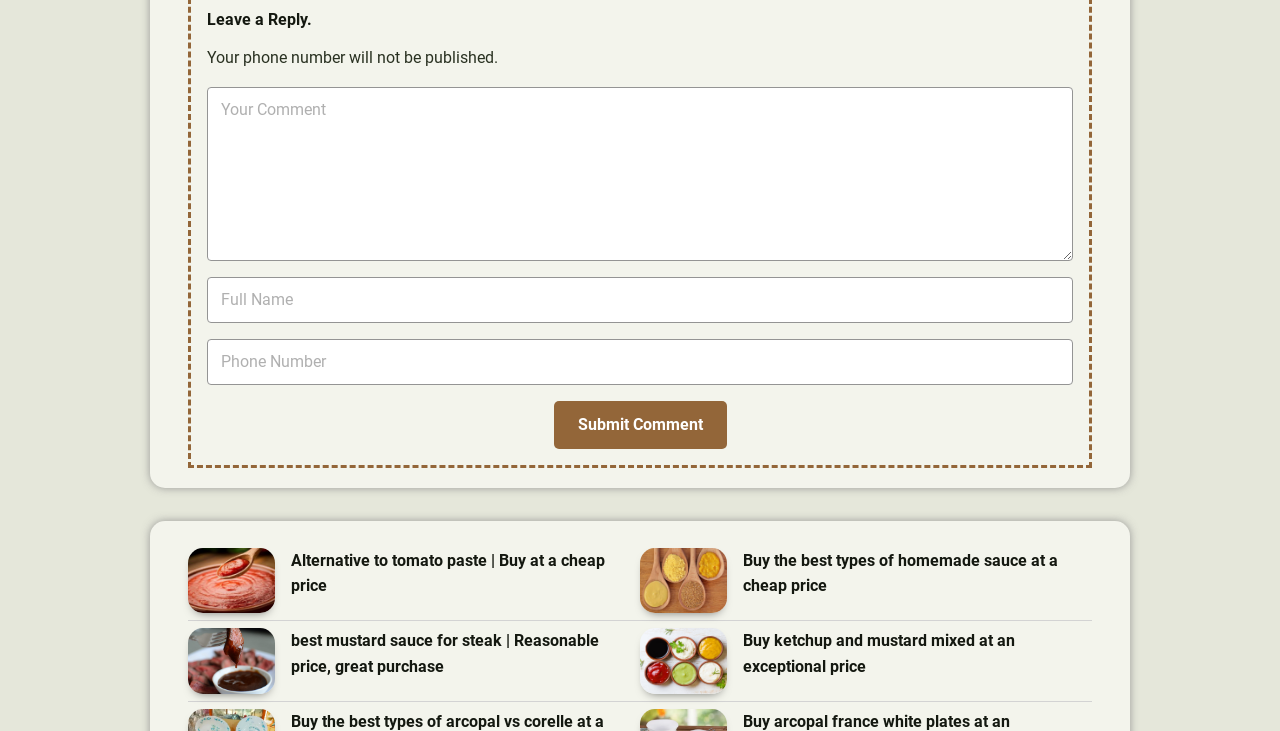Predict the bounding box of the UI element based on this description: "name="submit" value="Submit Comment"".

[0.432, 0.548, 0.568, 0.614]